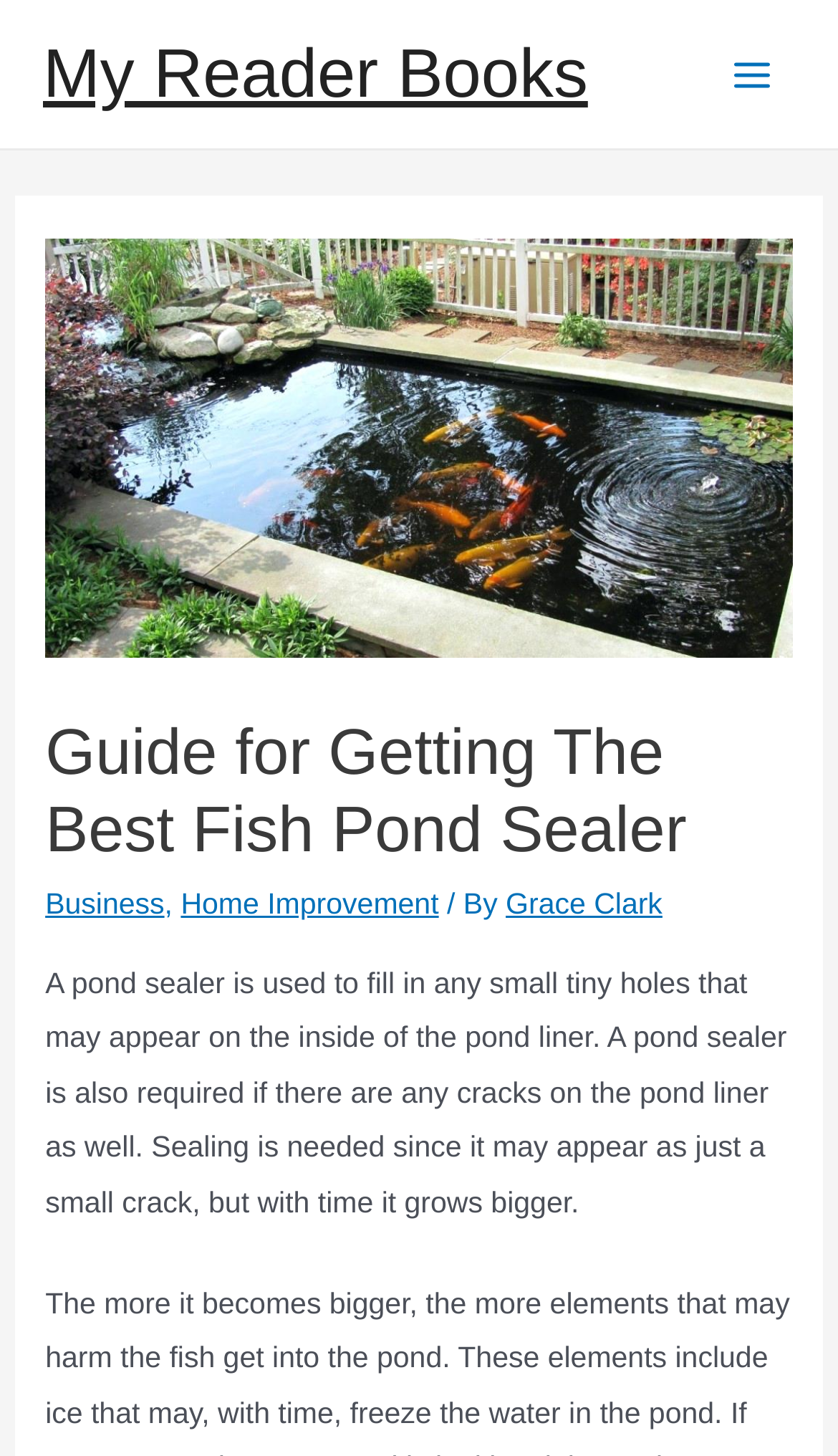Provide the bounding box coordinates, formatted as (top-left x, top-left y, bottom-right x, bottom-right y), with all values being floating point numbers between 0 and 1. Identify the bounding box of the UI element that matches the description: Business

[0.054, 0.61, 0.196, 0.632]